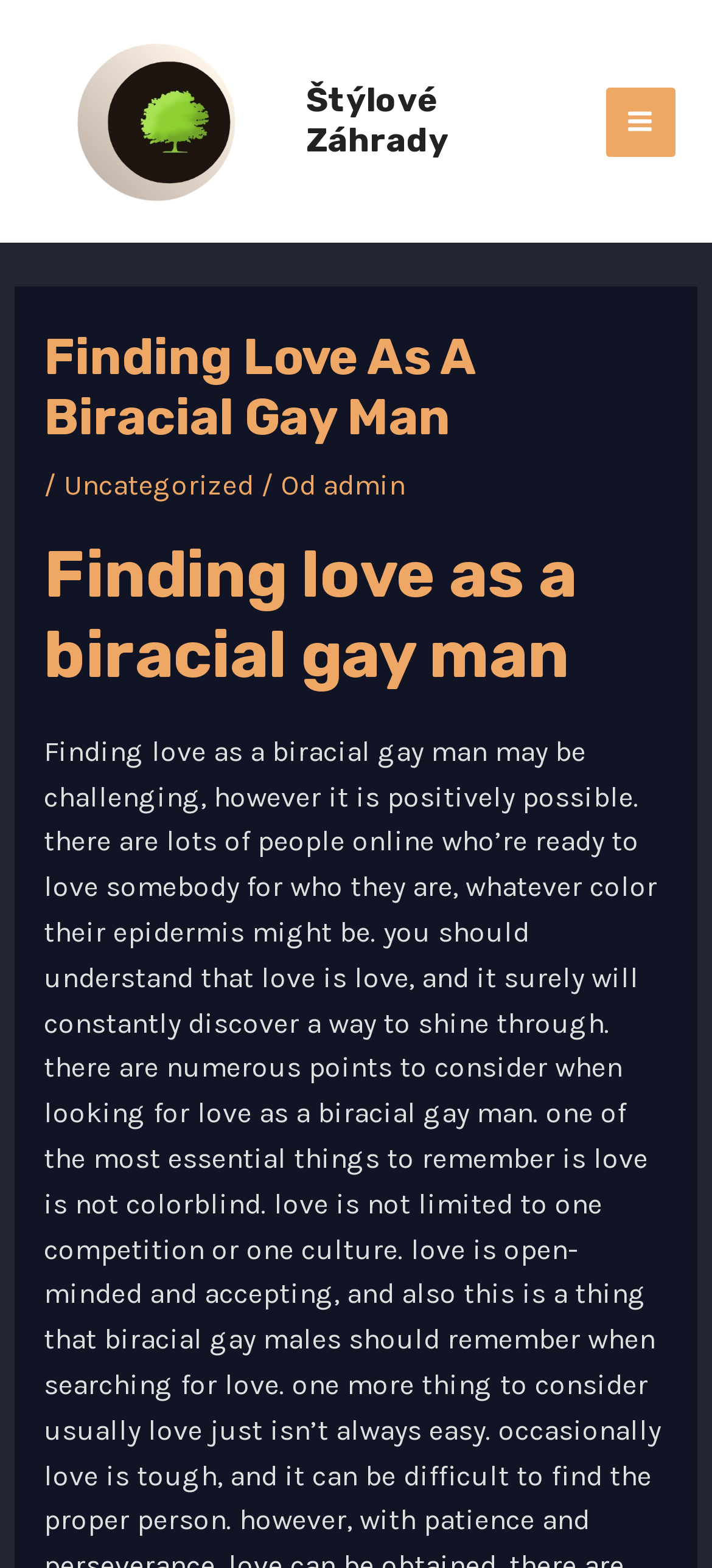Please specify the bounding box coordinates in the format (top-left x, top-left y, bottom-right x, bottom-right y), with all values as floating point numbers between 0 and 1. Identify the bounding box of the UI element described by: Main Menu

[0.851, 0.055, 0.949, 0.1]